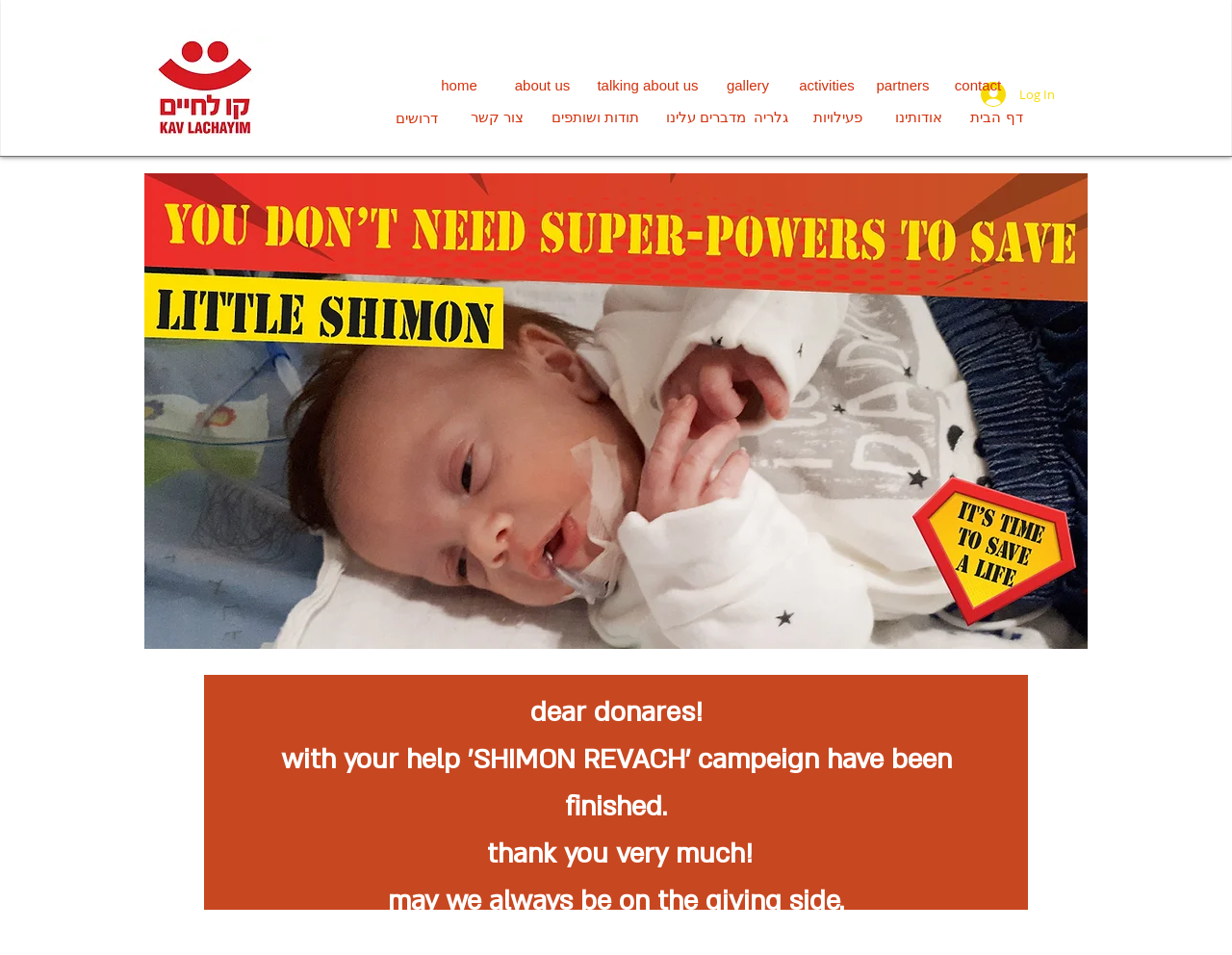Respond to the following query with just one word or a short phrase: 
What is the text of the first heading?

dear donares! with your help 'SHIMON REVACH' campeign have been finished. thank you very much!